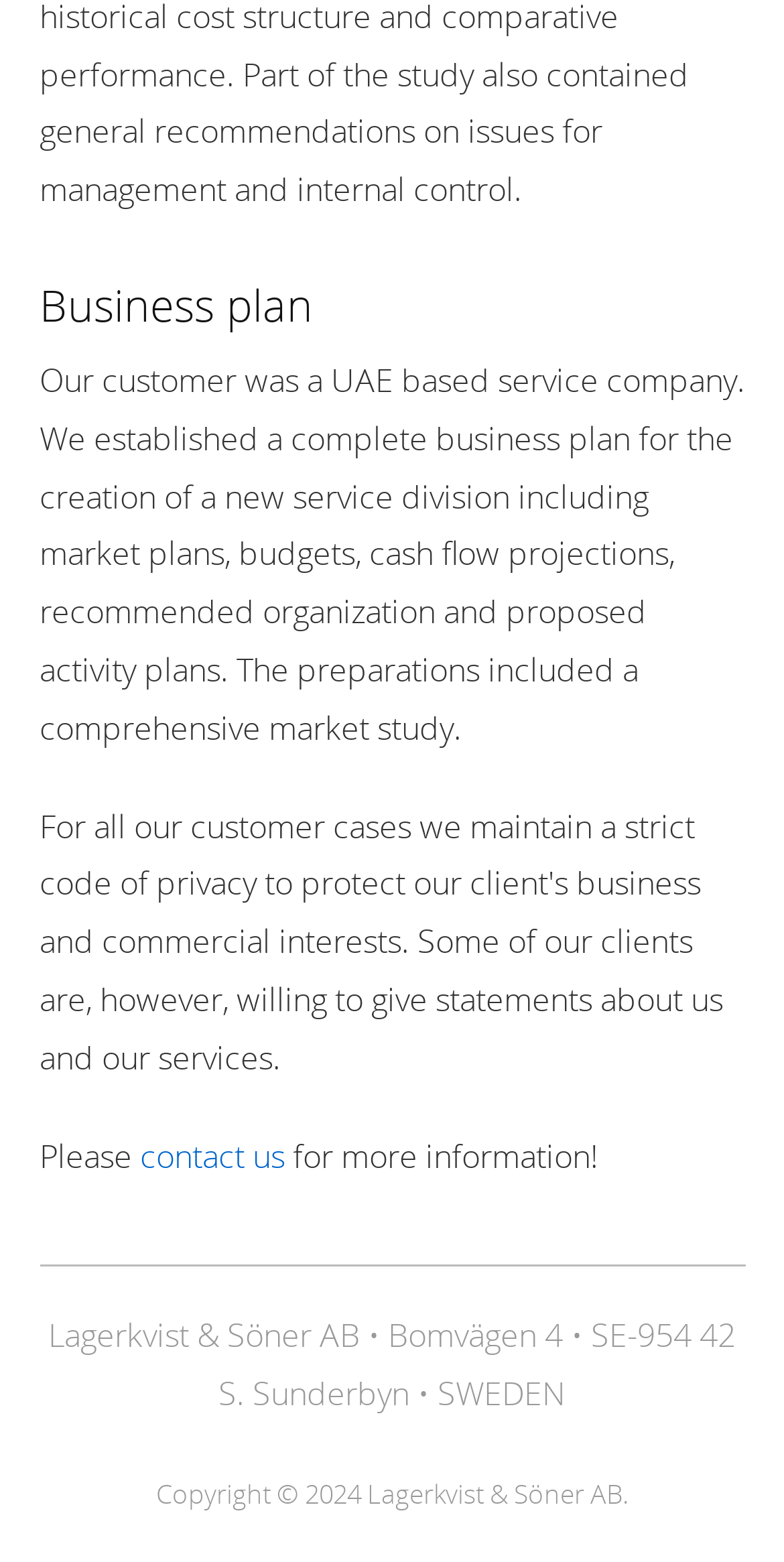What is the country where the company is based?
Using the image as a reference, answer the question with a short word or phrase.

UAE